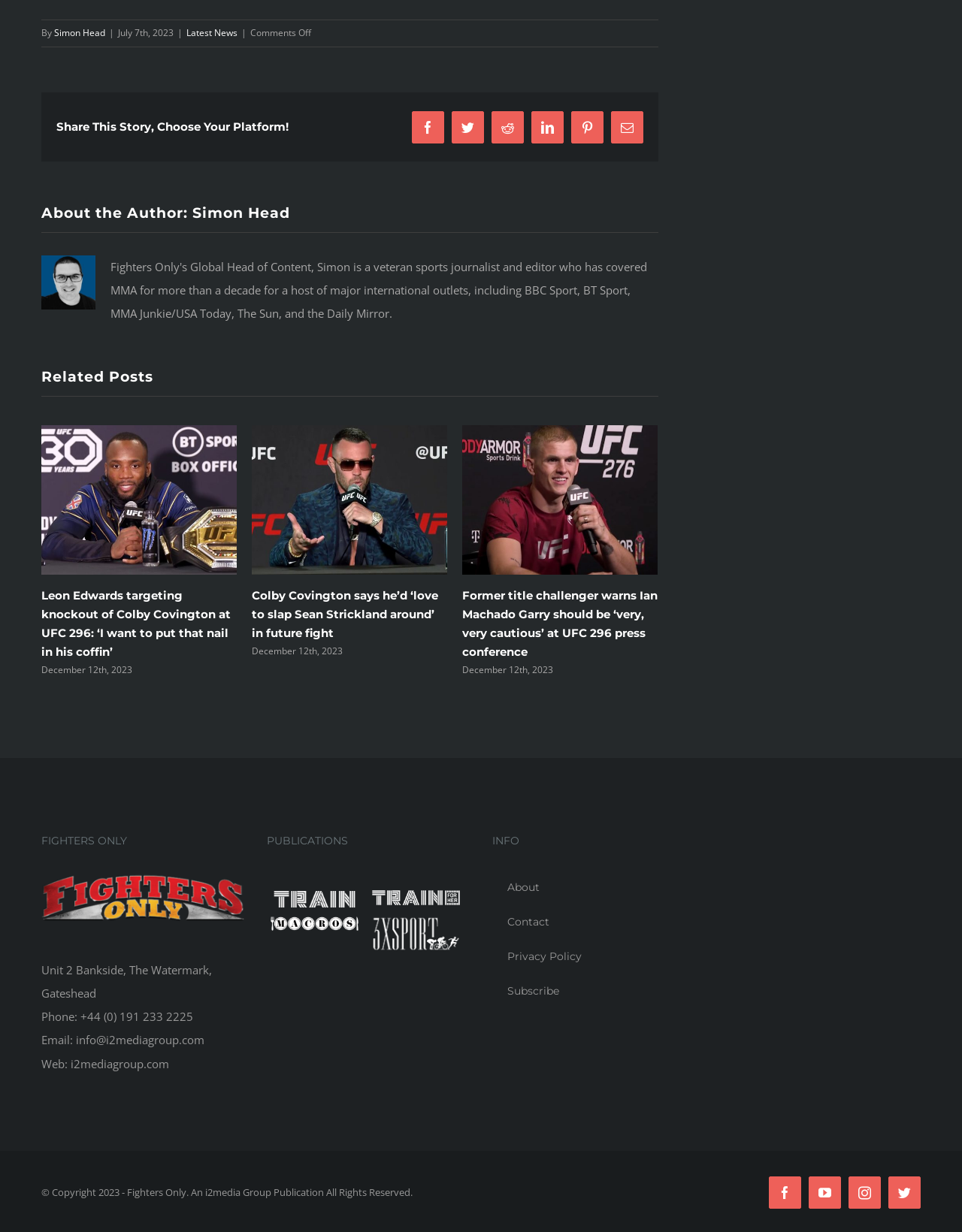What social media platforms can you share the article on?
Answer the question with a single word or phrase, referring to the image.

Facebook, Twitter, Reddit, LinkedIn, Pinterest, Email